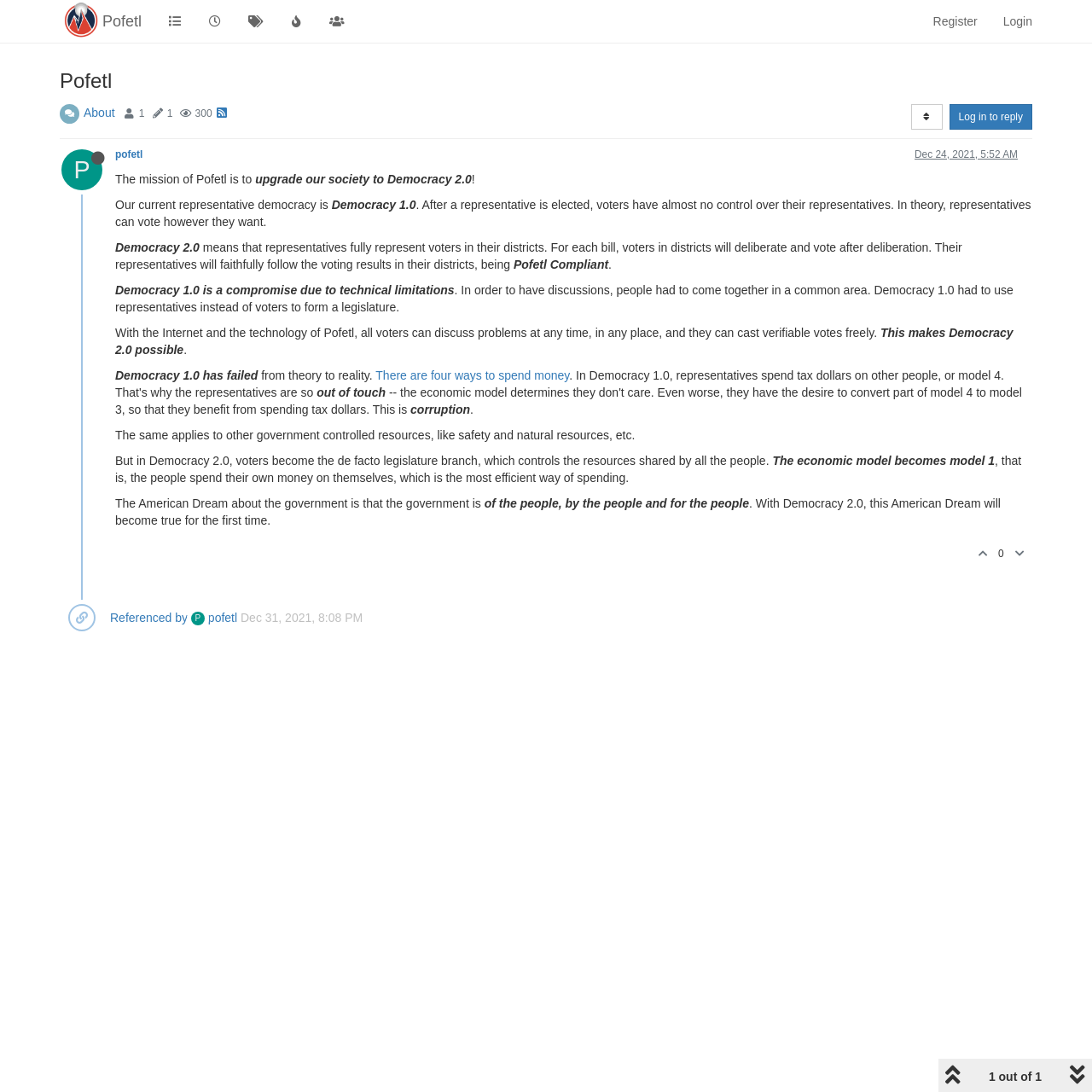Please identify the bounding box coordinates of the clickable region that I should interact with to perform the following instruction: "Click Register". The coordinates should be expressed as four float numbers between 0 and 1, i.e., [left, top, right, bottom].

[0.843, 0.0, 0.907, 0.039]